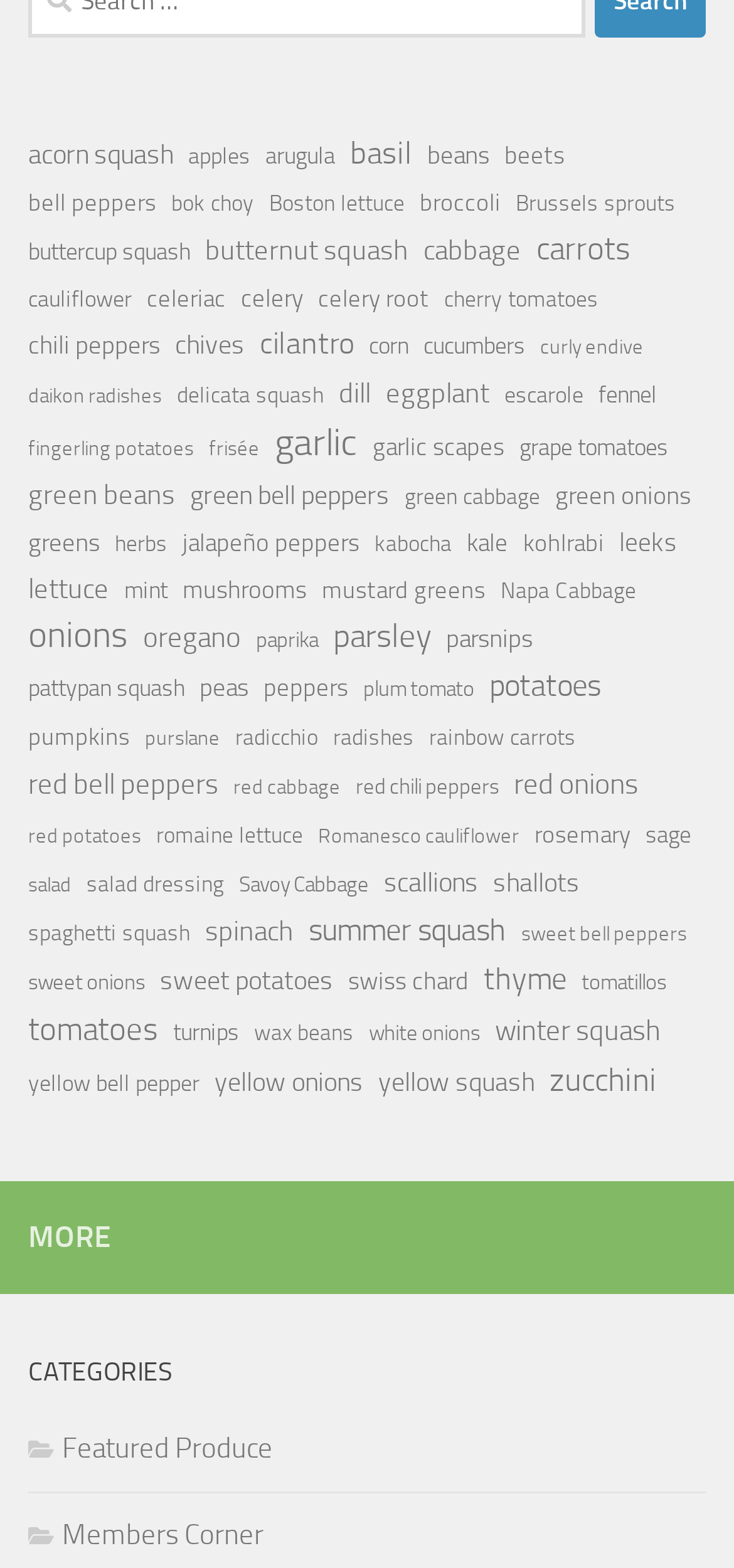Respond to the question below with a concise word or phrase:
How many items are there for parsley?

45